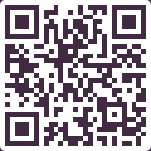Respond with a single word or phrase:
What type of aid does 'Come Back Alive' provide?

Humanitarian aid